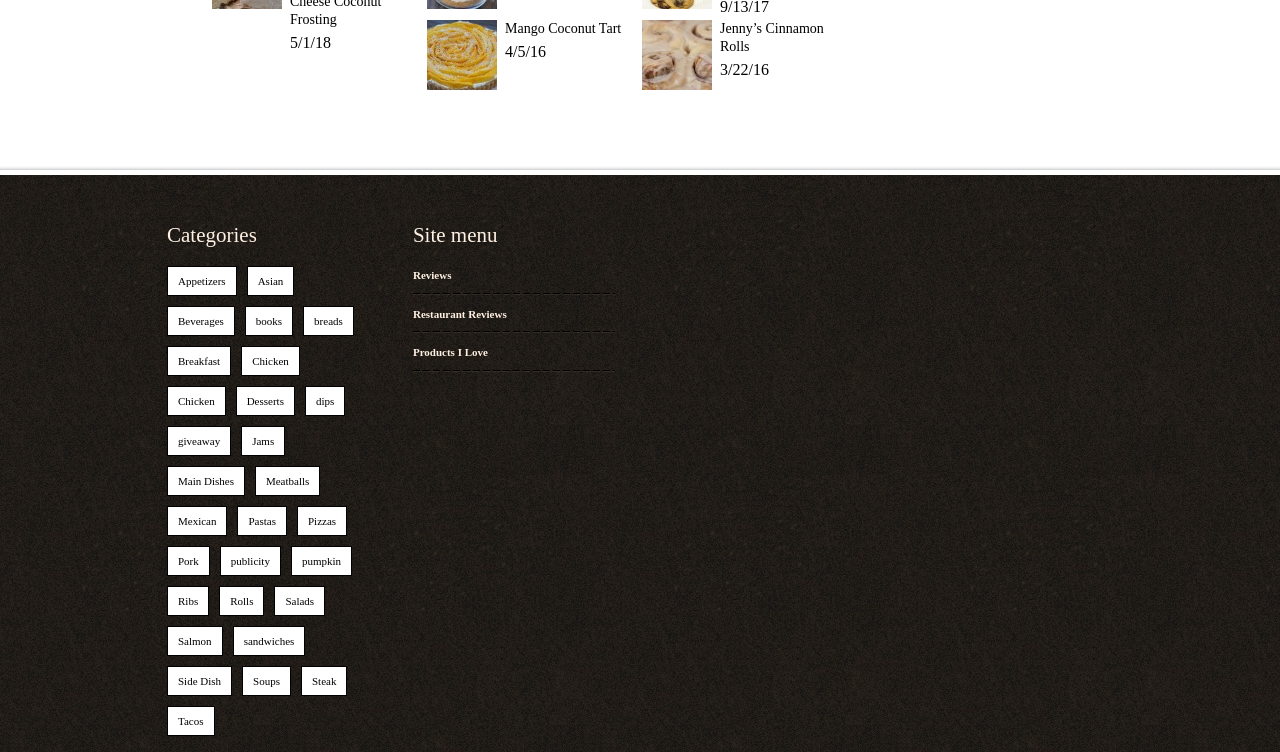Please identify the bounding box coordinates of the element I should click to complete this instruction: 'View the 'Categories' section'. The coordinates should be given as four float numbers between 0 and 1, like this: [left, top, right, bottom].

[0.13, 0.299, 0.293, 0.327]